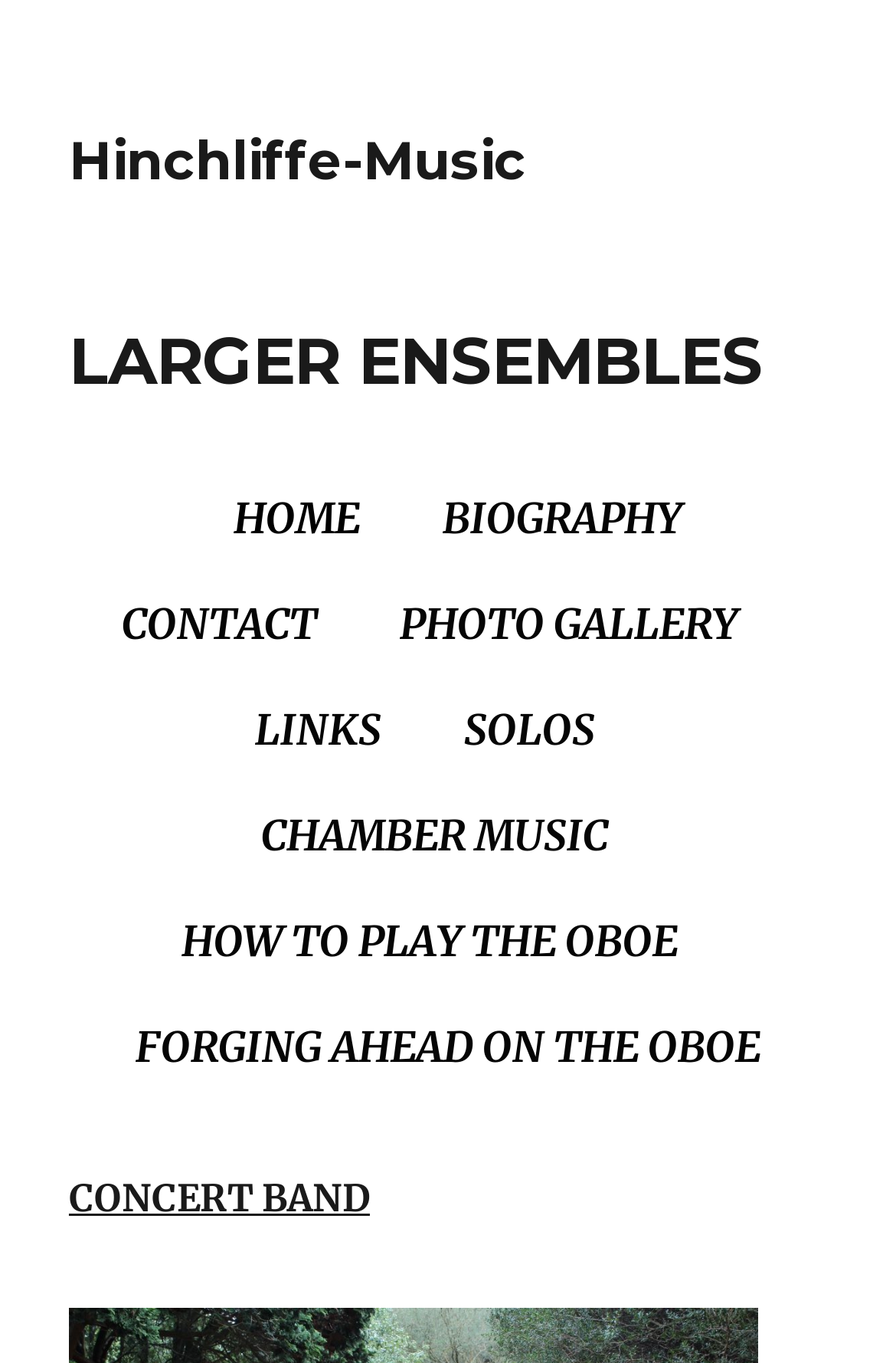Is there a photo gallery section on the website?
Using the visual information, answer the question in a single word or phrase.

Yes